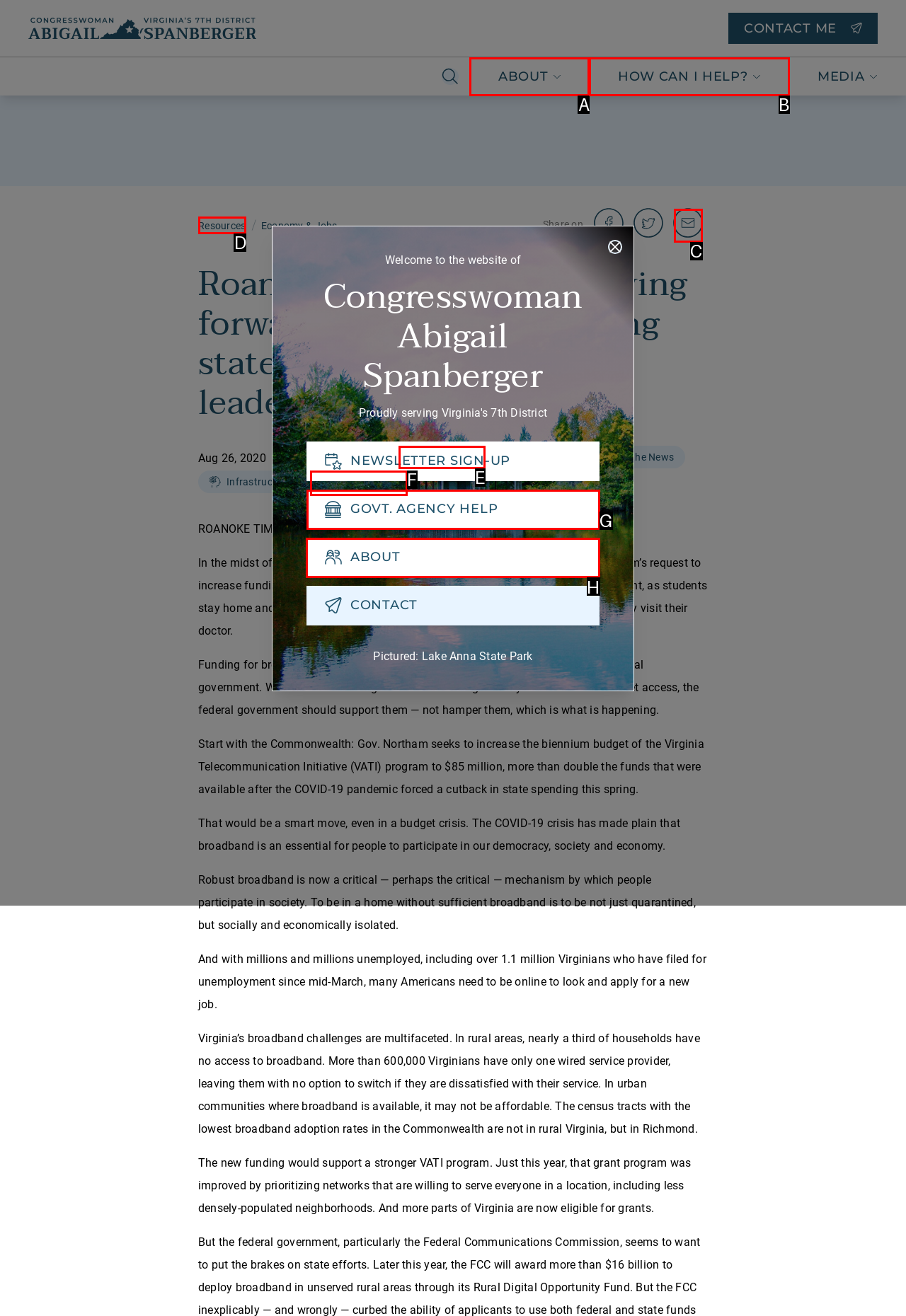Identify the HTML element to click to execute this task: Click the 'ABOUT' button Respond with the letter corresponding to the proper option.

H